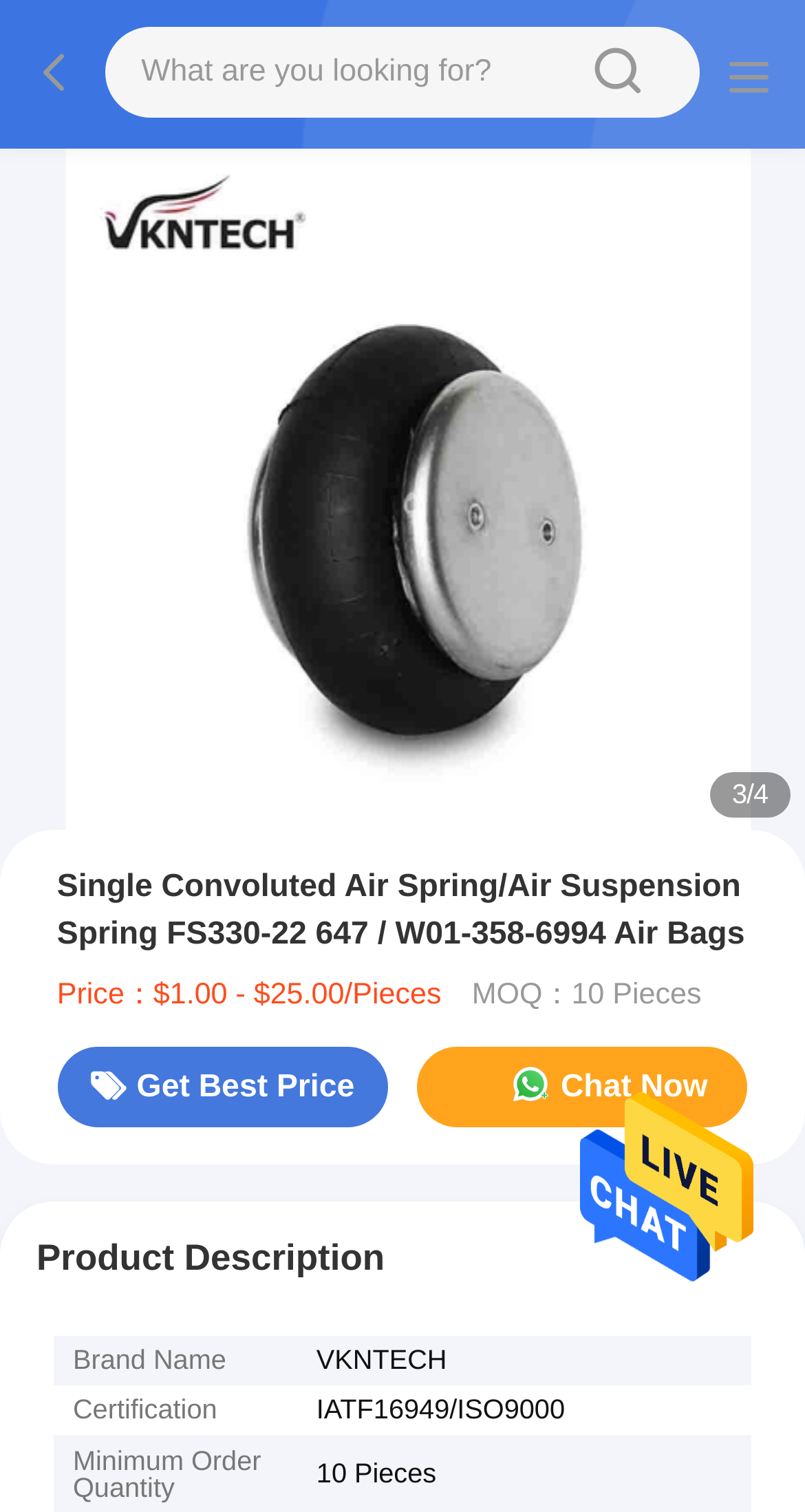From the webpage screenshot, identify the region described by Chat Now. Provide the bounding box coordinates as (top-left x, top-left y, bottom-right x, bottom-right y), with each value being a floating point number between 0 and 1.

[0.517, 0.692, 0.929, 0.746]